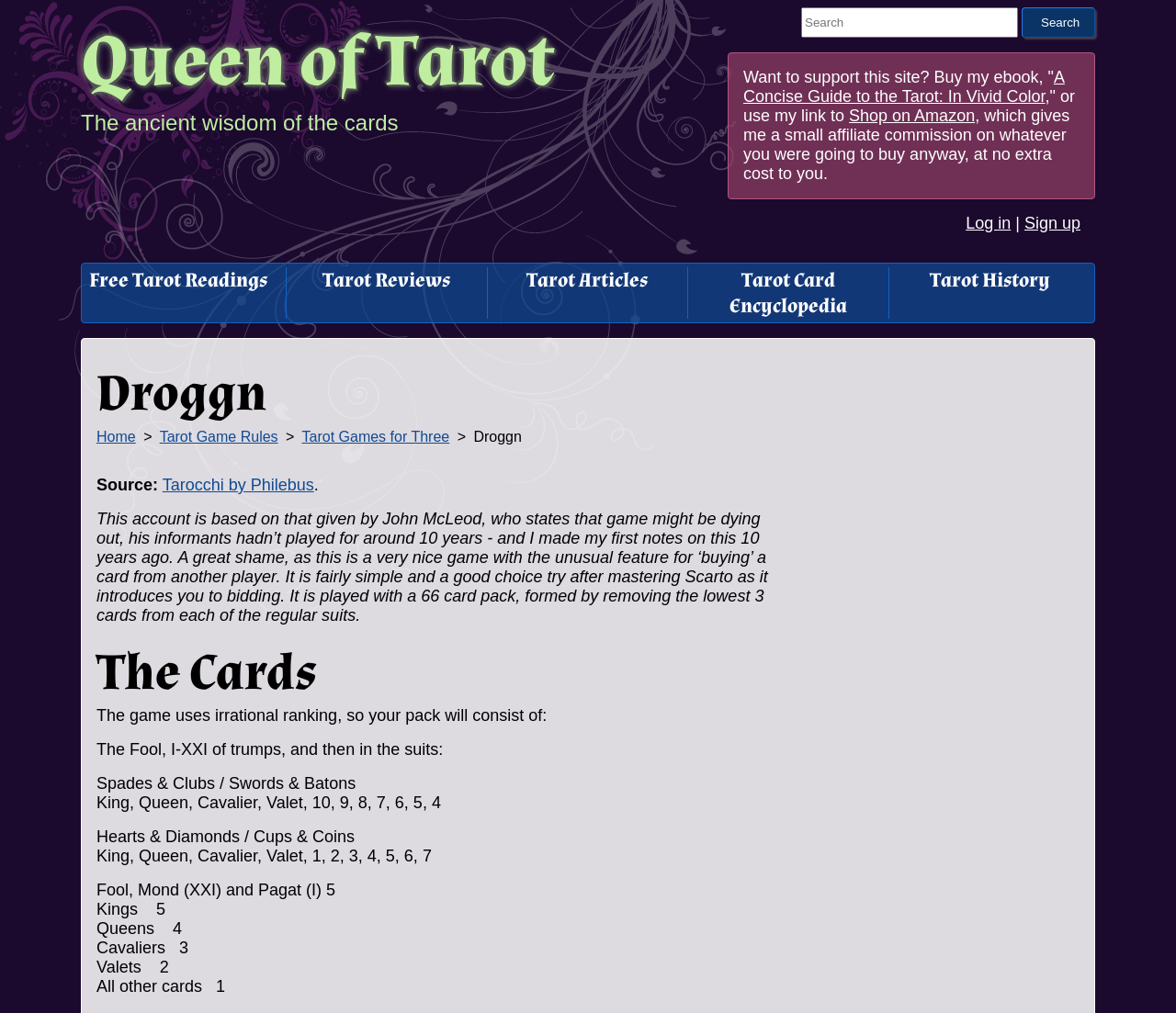What is the purpose of the 'Buy my ebook' link?
Examine the webpage screenshot and provide an in-depth answer to the question.

The purpose of the 'Buy my ebook' link is to support the site, as indicated by the text 'Want to support this site? Buy my ebook...'.